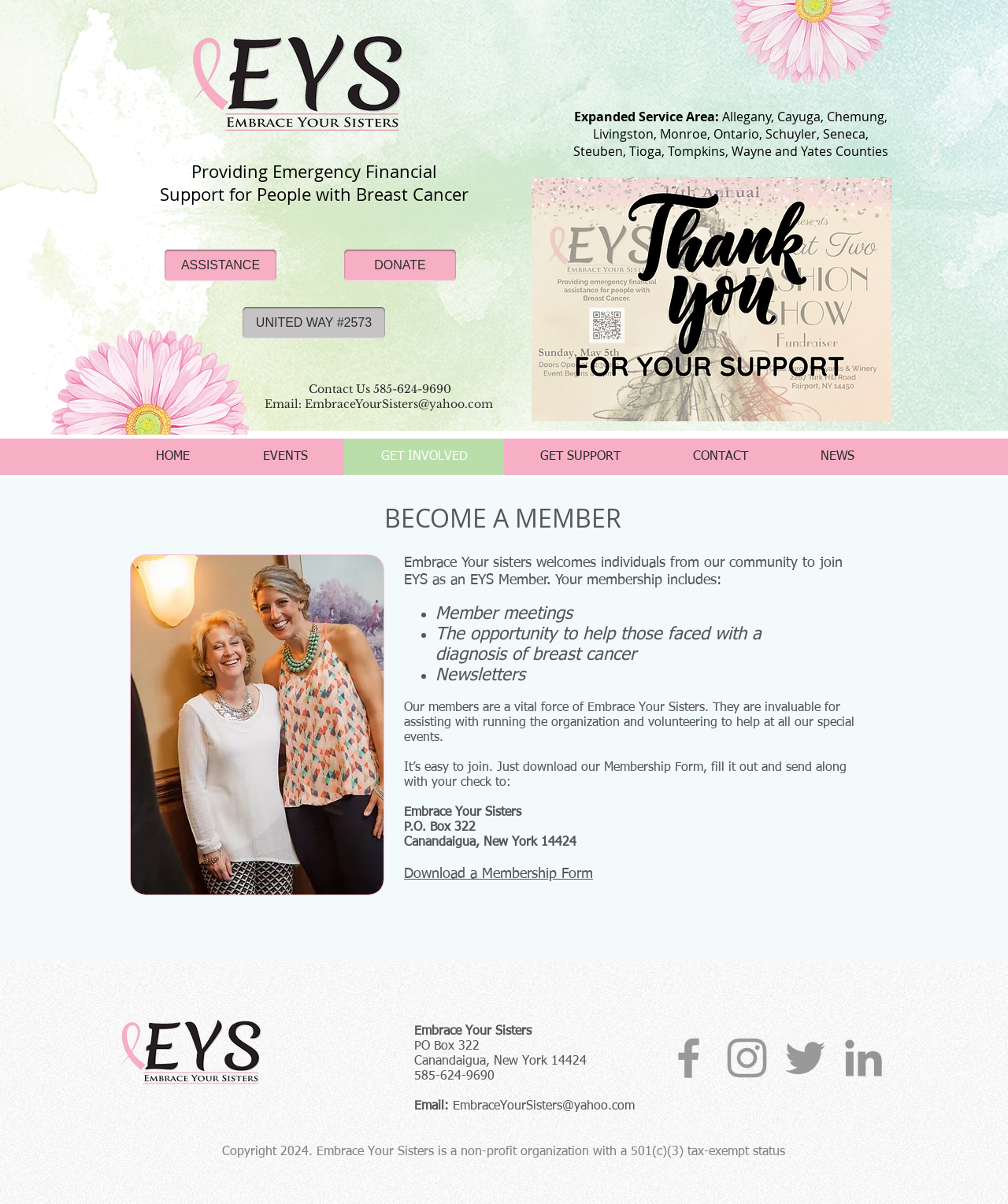Find the bounding box coordinates of the element to click in order to complete the given instruction: "Click the 'EmbraceYourSisters@yahoo.com' email link."

[0.449, 0.914, 0.63, 0.924]